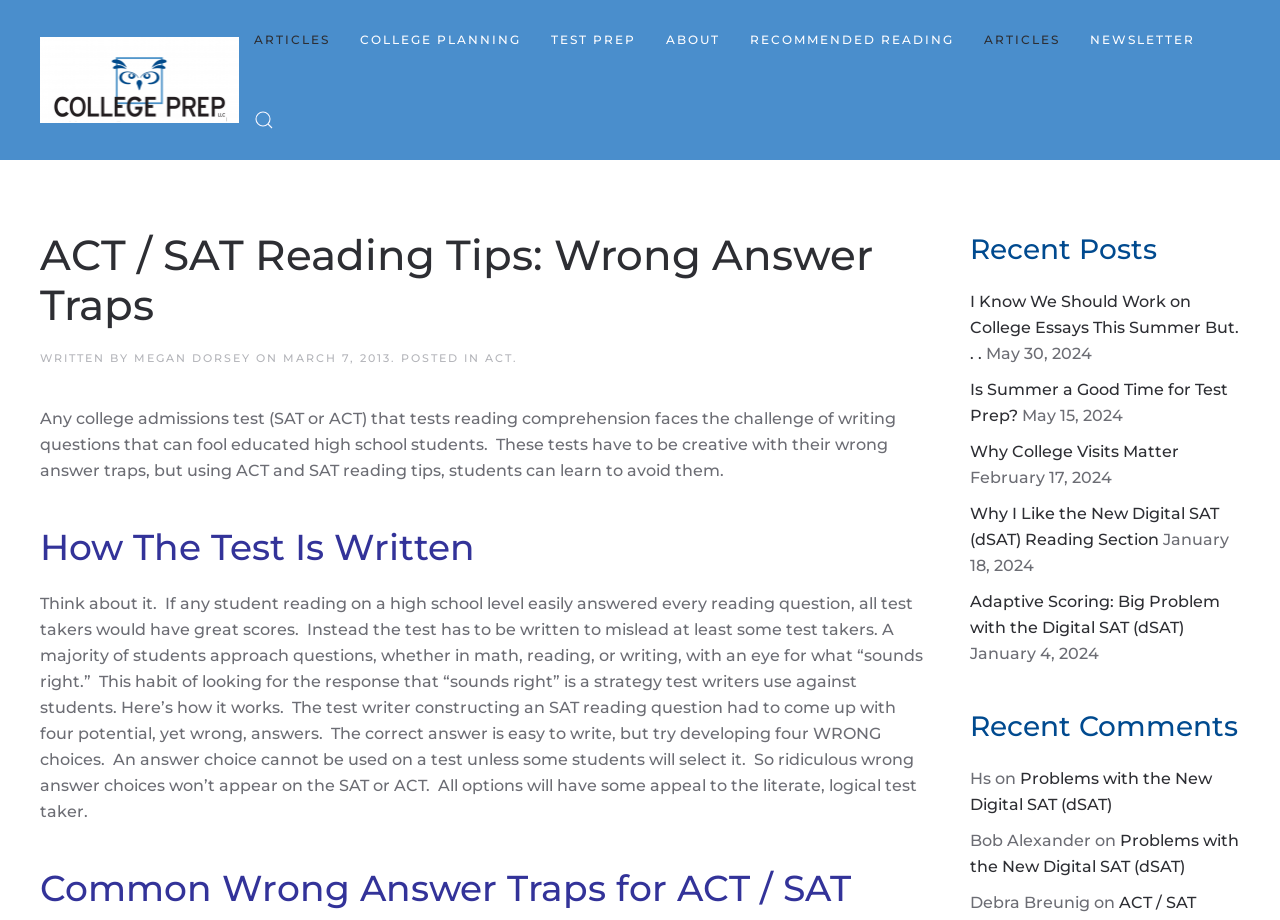Can you identify the bounding box coordinates of the clickable region needed to carry out this instruction: 'Click on the 'RECOMMENDED READING' link'? The coordinates should be four float numbers within the range of 0 to 1, stated as [left, top, right, bottom].

[0.574, 0.0, 0.757, 0.087]